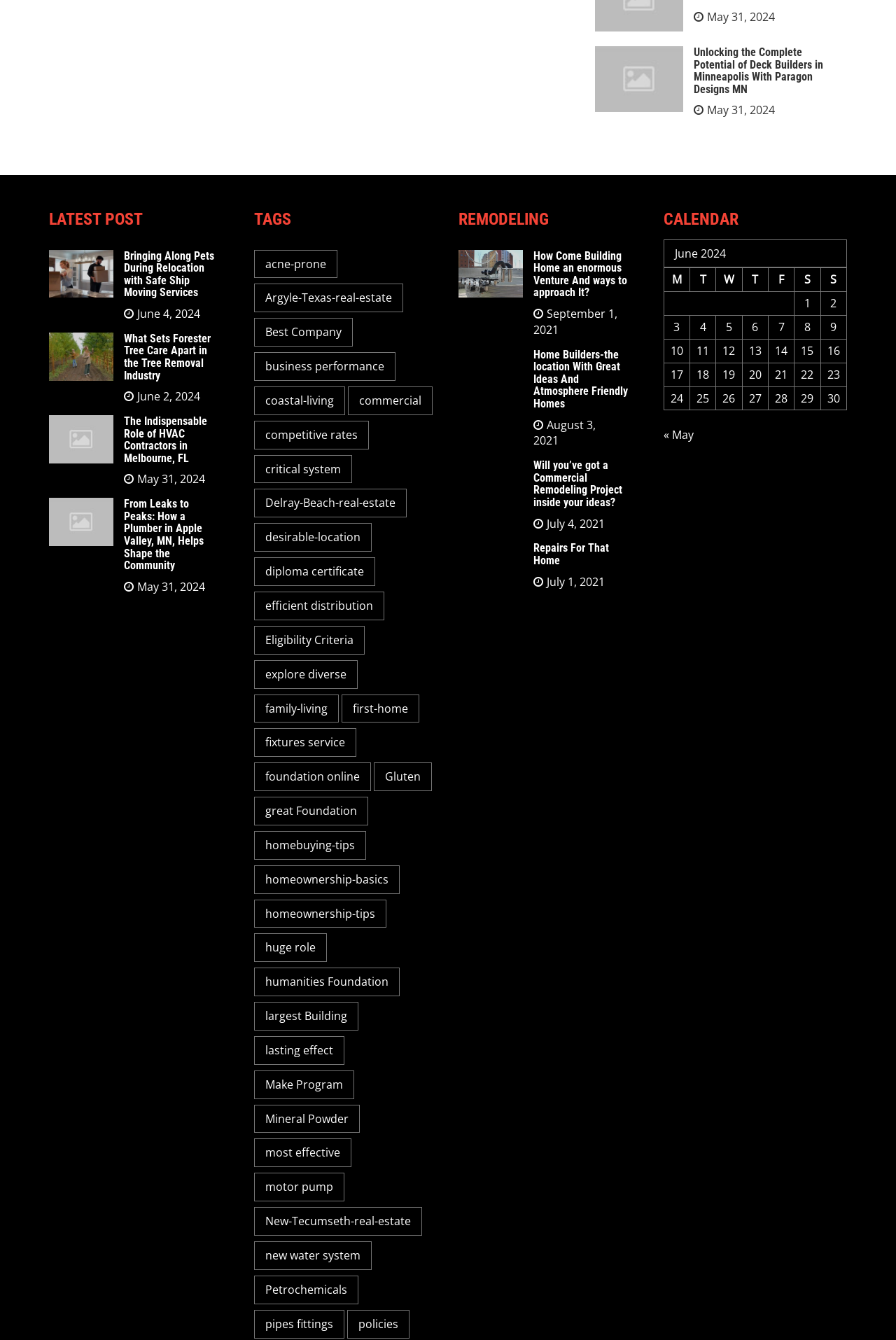Locate the UI element described by July 4, 2021November 1, 2021 and provide its bounding box coordinates. Use the format (top-left x, top-left y, bottom-right x, bottom-right y) with all values as floating point numbers between 0 and 1.

[0.595, 0.385, 0.675, 0.396]